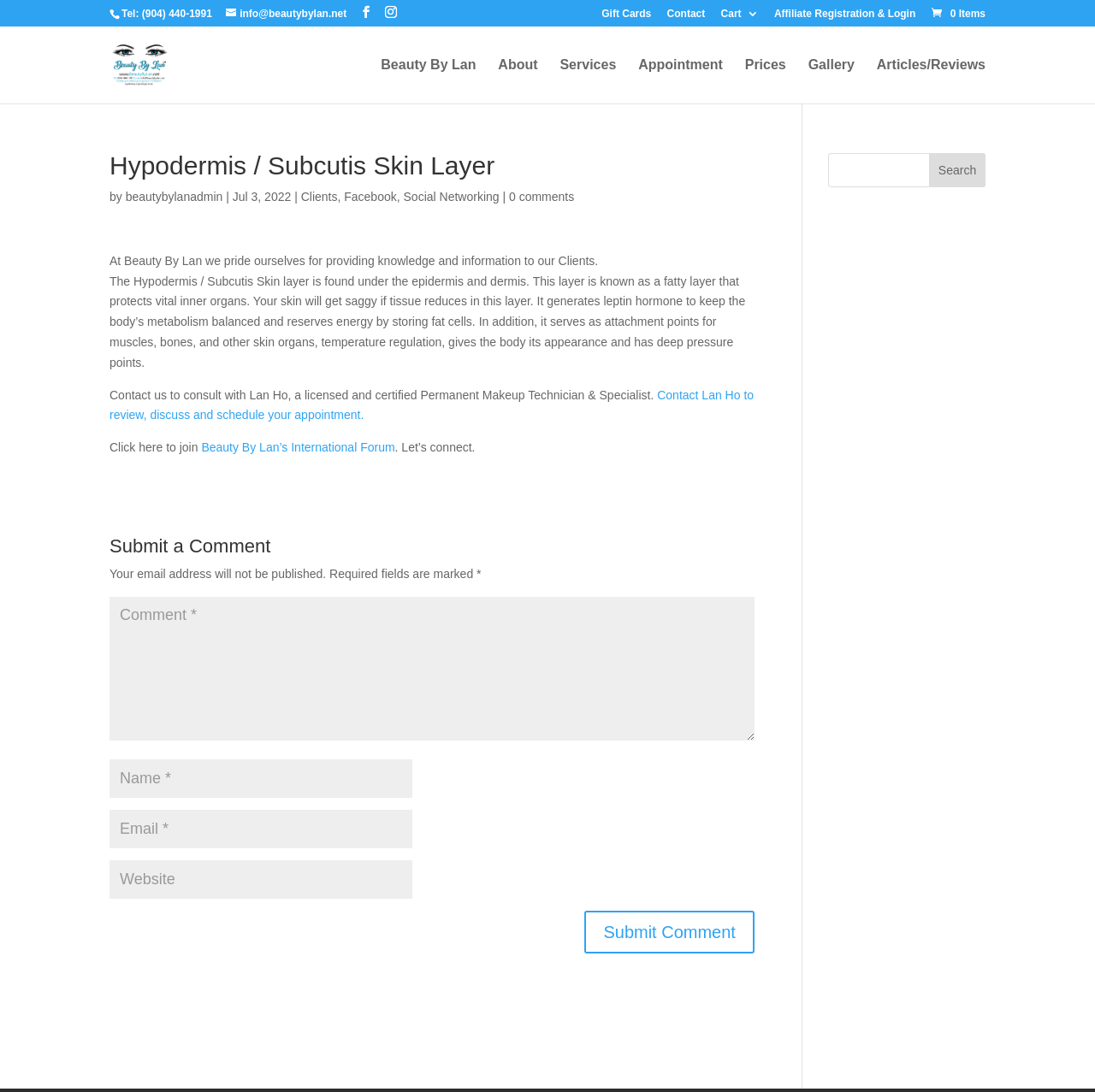Please pinpoint the bounding box coordinates for the region I should click to adhere to this instruction: "Search for something".

None